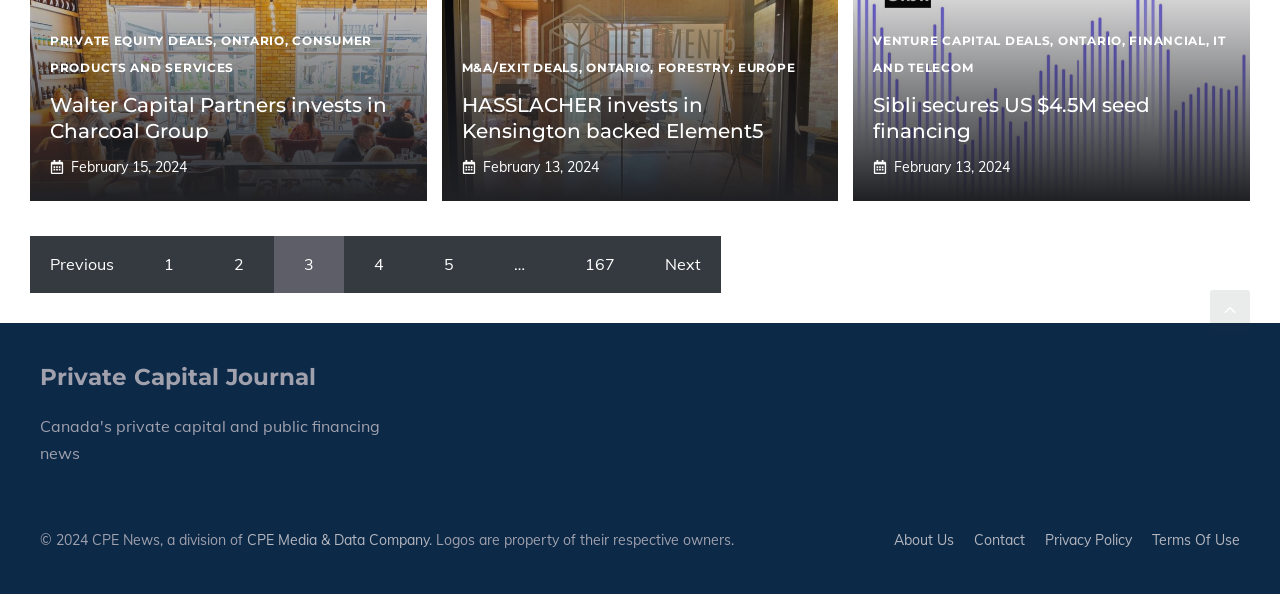Please find and report the bounding box coordinates of the element to click in order to perform the following action: "View 'Private Capital Journal'". The coordinates should be expressed as four float numbers between 0 and 1, in the format [left, top, right, bottom].

[0.031, 0.611, 0.312, 0.661]